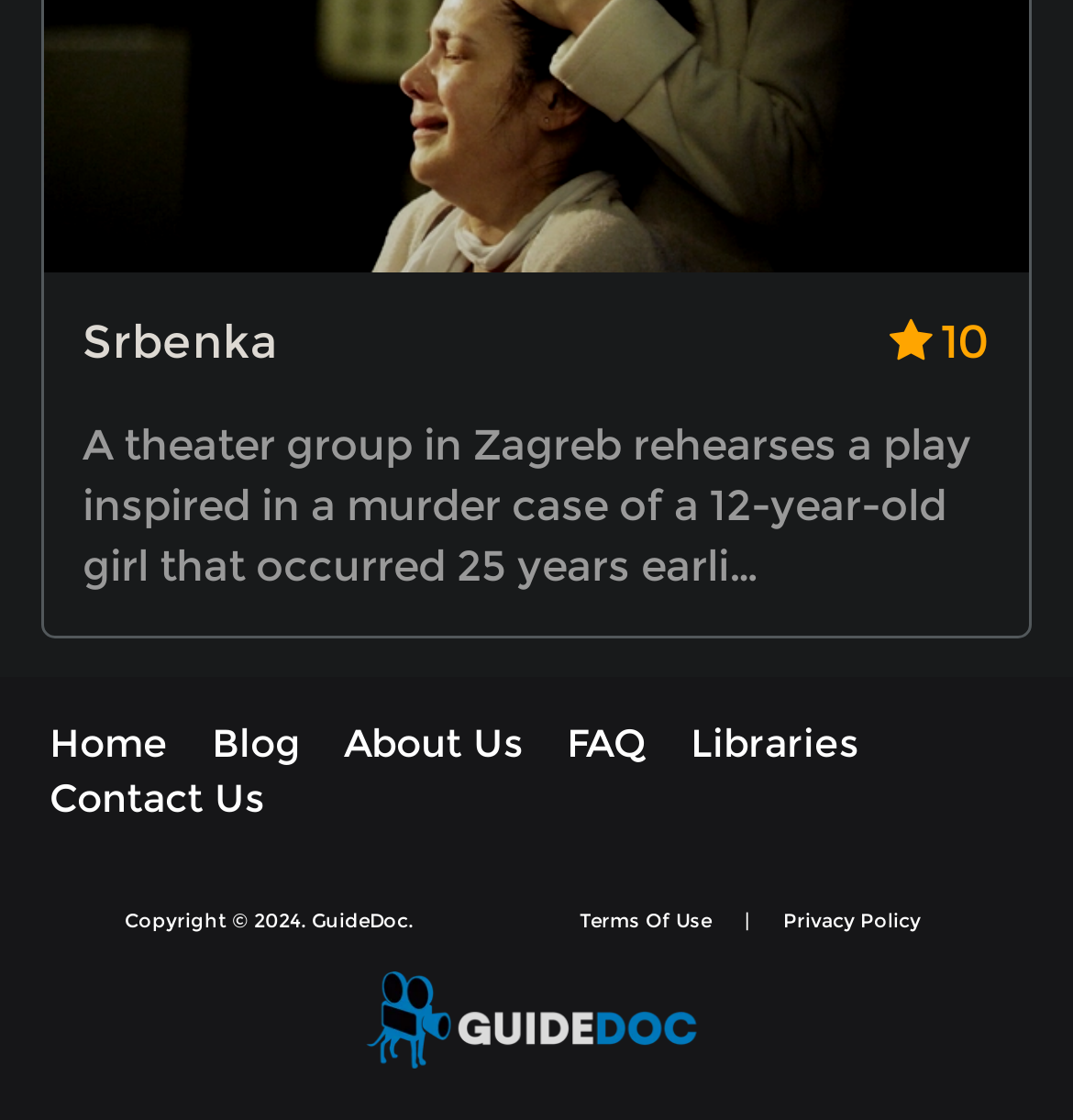What is the name of the logo?
Please respond to the question with as much detail as possible.

The logo is located at the bottom of the webpage, and it is an image with the text 'GuideDoc' which suggests that it is the logo of the website GuideDoc.